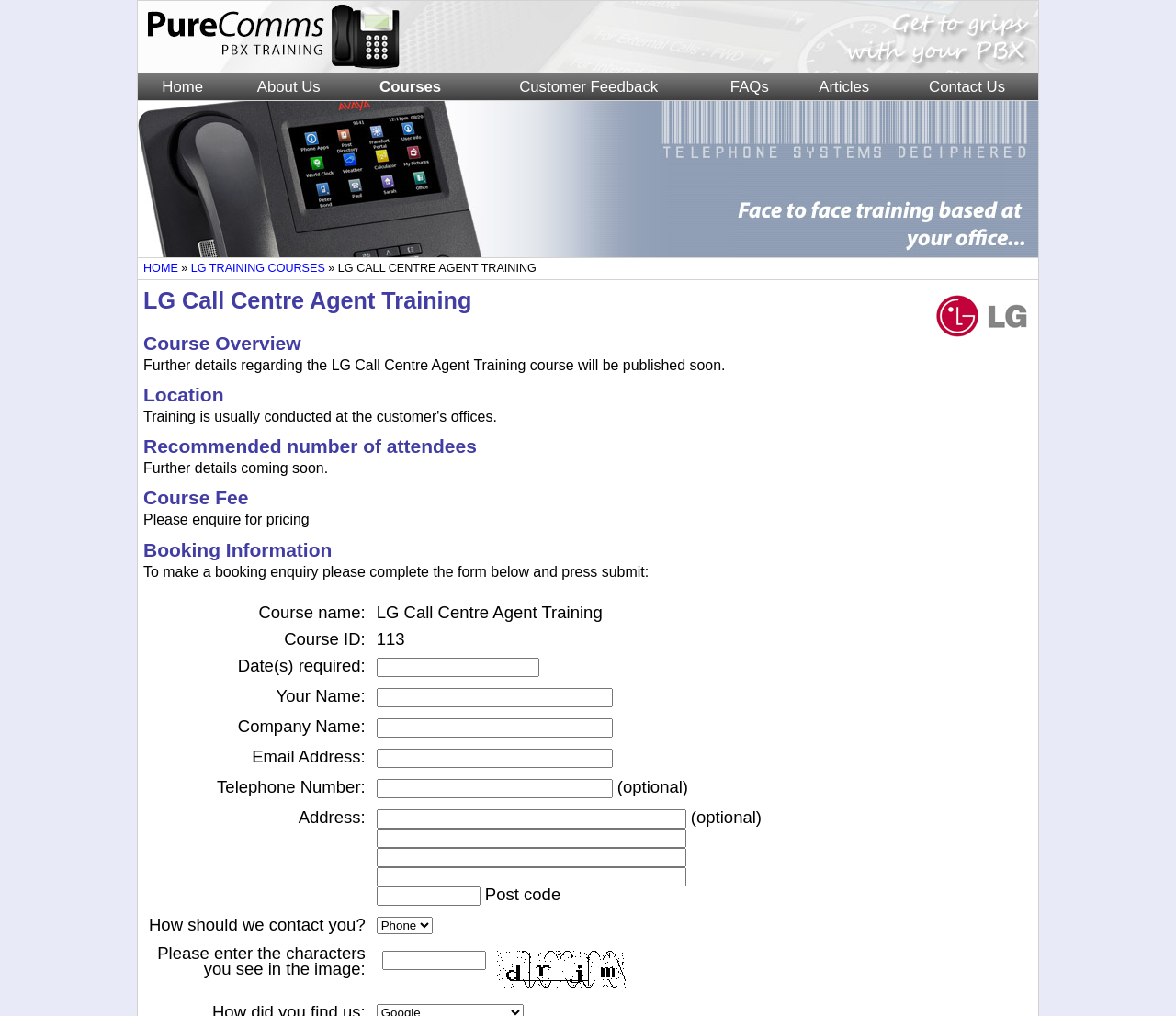Give a one-word or one-phrase response to the question: 
What is the purpose of the form on the webpage?

To make a booking enquiry